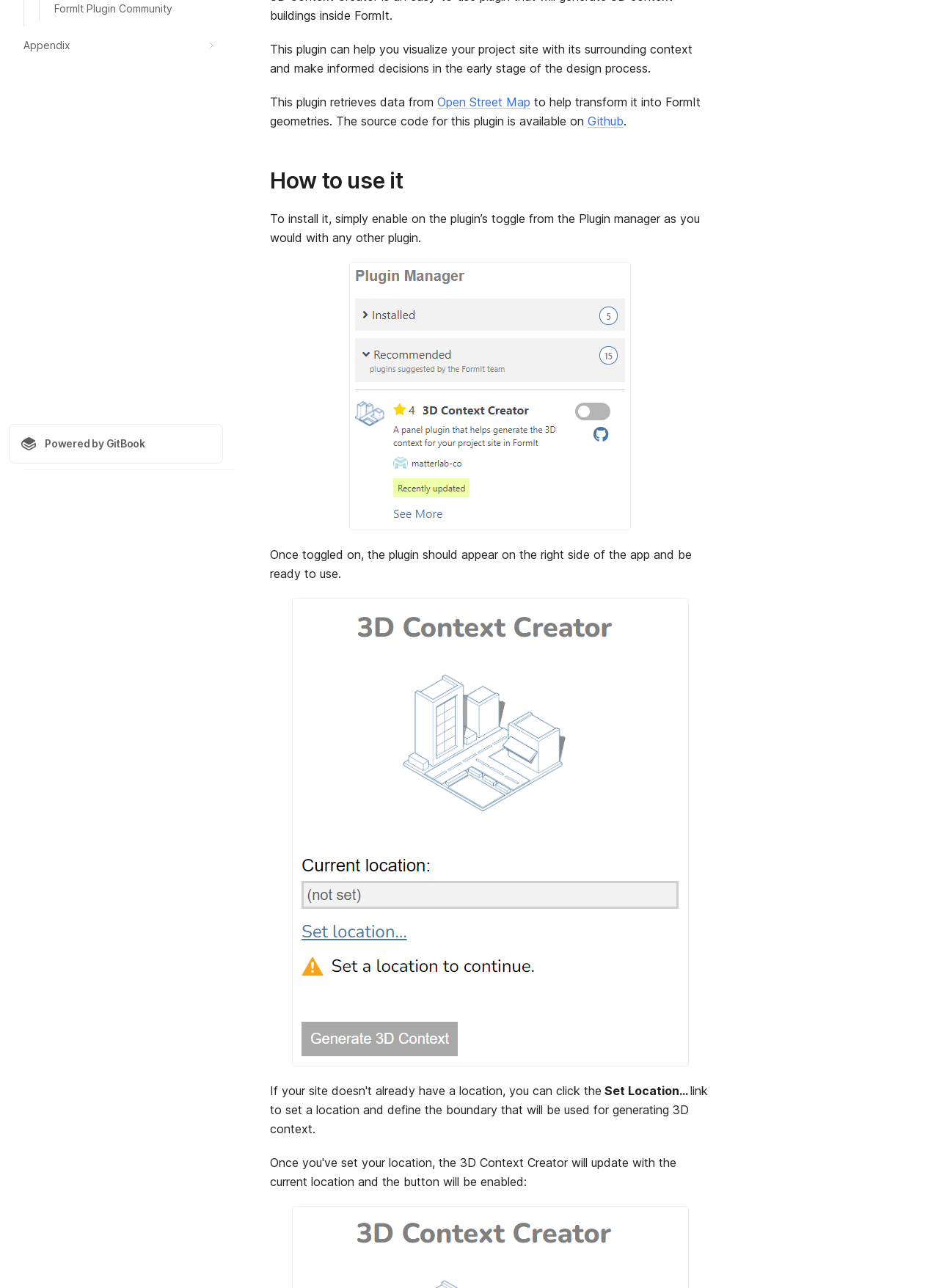Locate and provide the bounding box coordinates for the HTML element that matches this description: "Powered by GitBook".

[0.009, 0.329, 0.238, 0.36]